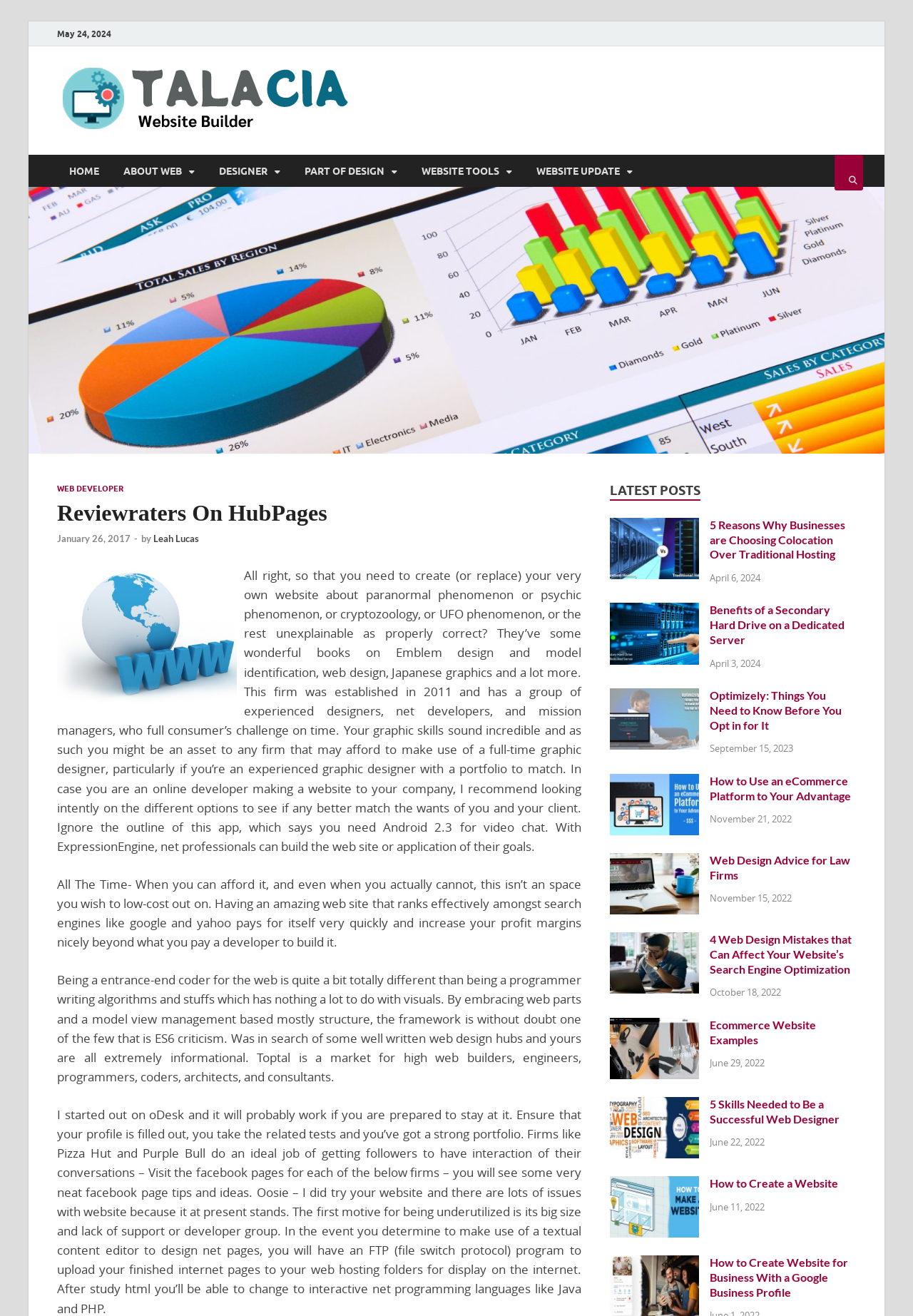Find the bounding box coordinates of the clickable element required to execute the following instruction: "click the 'HOME' link". Provide the coordinates as four float numbers between 0 and 1, i.e., [left, top, right, bottom].

[0.062, 0.118, 0.122, 0.142]